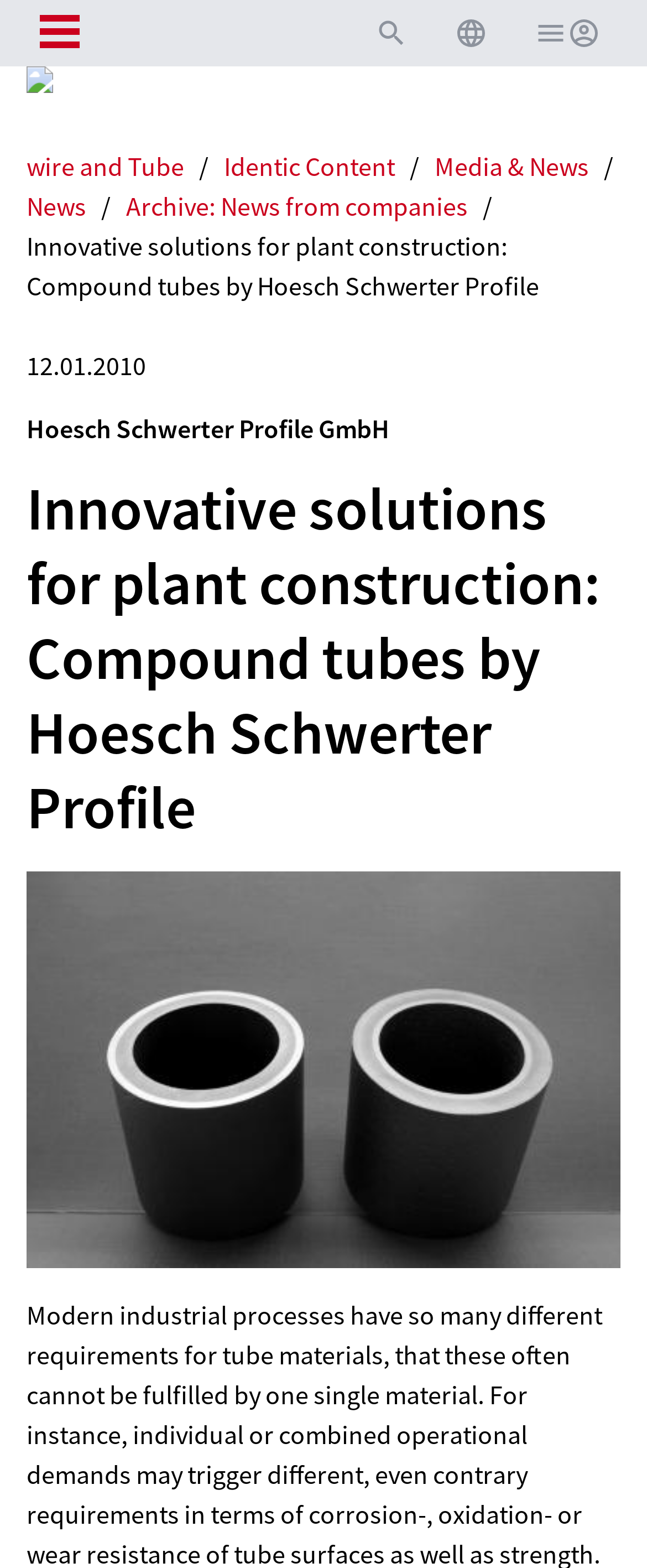Pinpoint the bounding box coordinates of the element you need to click to execute the following instruction: "Visit the wire page". The bounding box should be represented by four float numbers between 0 and 1, in the format [left, top, right, bottom].

[0.038, 0.084, 0.121, 0.108]